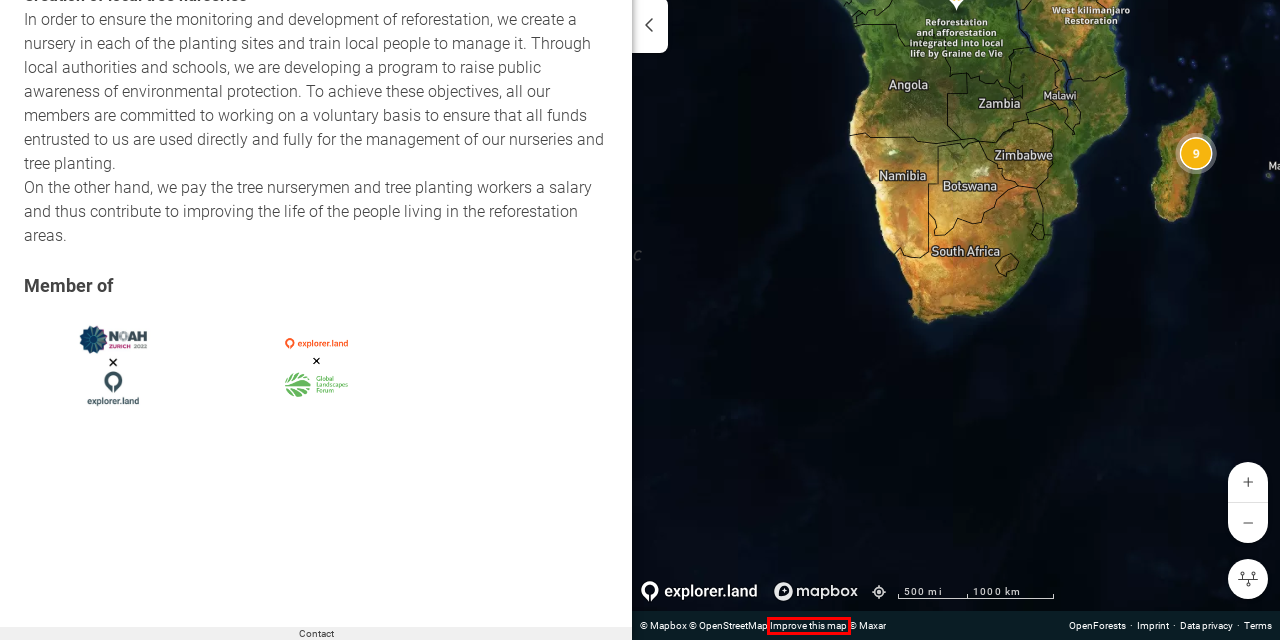Look at the screenshot of a webpage with a red bounding box and select the webpage description that best corresponds to the new page after clicking the element in the red box. Here are the options:
A. Data Privacy - OpenForests
B. Imprint - OpenForests
C. Home OpenForests - OpenForests
D. Improve this Map
E. Helpdesk | Home
F. General Terms of Service - home.explorer.land
G. explorer.land's blog - Latest explorer.land news
H. Build Dynamic Maps with Mapbox

D